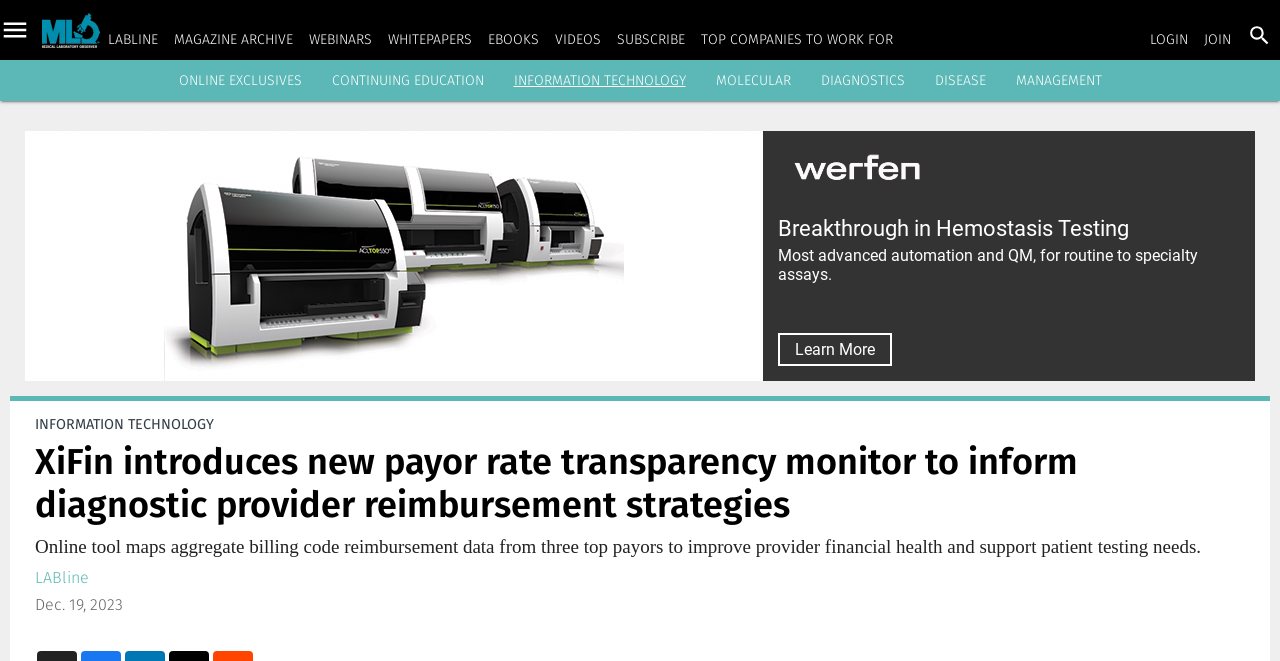Create a full and detailed caption for the entire webpage.

The webpage appears to be an article from the Medical Laboratory Observer, with a focus on XiFin's new payor rate transparency monitor. At the top left, there is a logo and a link to the Medical Laboratory Observer. Below this, there is a navigation menu with links to various sections, including LABLINE, MAGAZINE ARCHIVE, WEBINARS, WHITEPAPERS, EBOOKS, VIDEOS, and SUBSCRIBE.

On the right side of the navigation menu, there are links to TOP COMPANIES TO WORK FOR, LOGIN, and JOIN. Further down, there is a section with links to ONLINE EXCLUSIVES, CONTINUING EDUCATION, INFORMATION TECHNOLOGY, MOLECULAR, DIAGNOSTICS, DISEASE, and MANAGEMENT.

To the left of this section, there is a sidebar with headings "Topics" and "Resources". Under "Topics", there are links to Online Exclusives, Information Technology, Molecular, Diagnostics, Disease, and Management. Under "Resources", there are links to Continuing Education, Webinars, Whitepapers, Videos, Events, Careers, Advertise, and Top Companies to Work For.

The main article is located in the center of the page, with a heading that reads "XiFin introduces new payor rate transparency monitor to inform diagnostic provider reimbursement strategies". Below this, there is a date "Dec. 19, 2023" and a summary of the article, which describes an online tool that maps aggregate billing code reimbursement data from three top payors to improve provider financial health and support patient testing needs.

There is also an iframe advertisement located below the navigation menu, which takes up a significant portion of the page. Additionally, there is a link to LABline located at the bottom of the page.